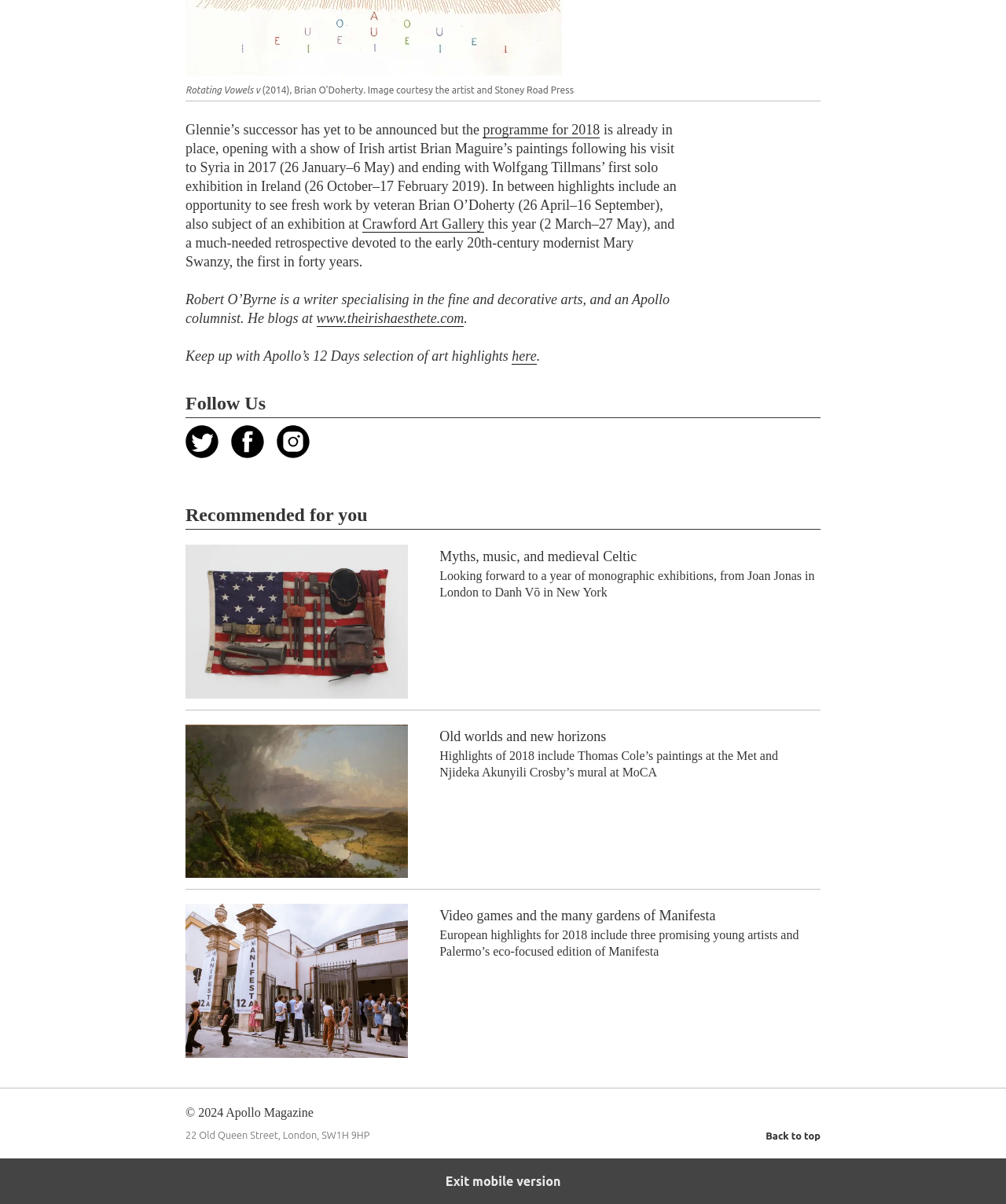Pinpoint the bounding box coordinates of the area that should be clicked to complete the following instruction: "Click on the 'CONTACT US' link". The coordinates must be given as four float numbers between 0 and 1, i.e., [left, top, right, bottom].

None